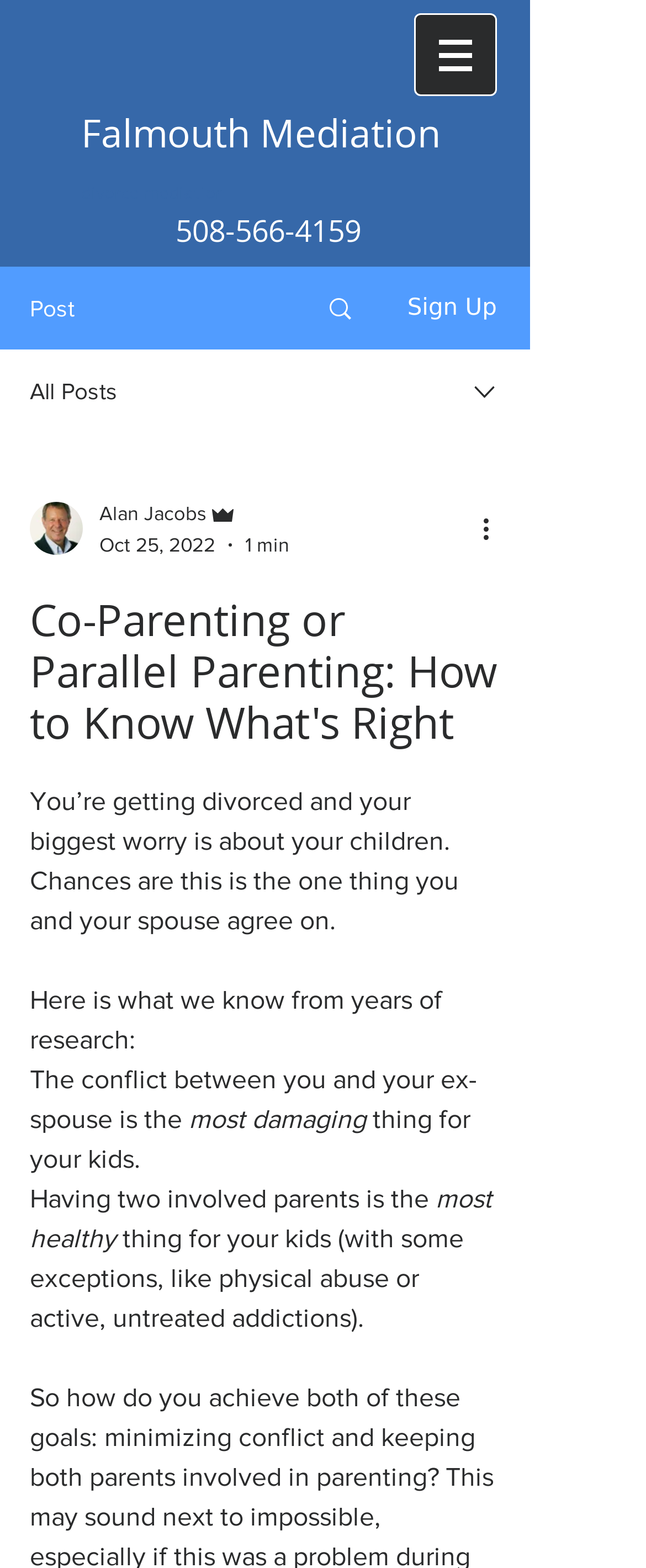Generate an in-depth caption that captures all aspects of the webpage.

This webpage appears to be a blog post or article about co-parenting and parallel parenting after divorce. At the top of the page, there is a heading that reads "Falmouth Mediation divorce mediation" followed by a phone number "508-566-4159". Below this, there is a navigation menu labeled "Site" with a button that has a popup menu.

On the left side of the page, there are several links and buttons, including a "Post" link, a "Sign Up" button, and an "All Posts" link. There are also several images scattered throughout this section.

The main content of the page is a blog post titled "Co-Parenting or Parallel Parenting: How to Know What's Right". The post begins with a brief introduction that reads "You’re getting divorced and your biggest worry is about your children. Chances are this is the one thing you and your spouse agree on. Here is what we know from years of research:". The rest of the post is divided into several paragraphs that discuss the importance of co-parenting and the potential negative effects of conflict between ex-spouses on children.

At the bottom of the page, there is a section that appears to be related to the author of the post, including a writer's picture, their name "Alan Jacobs", and their role as "Admin". There is also a date and time stamp "Oct 25, 2022" and a "1 min" indicator, suggesting that the post is a short read. A "More actions" button is located nearby, accompanied by an image.